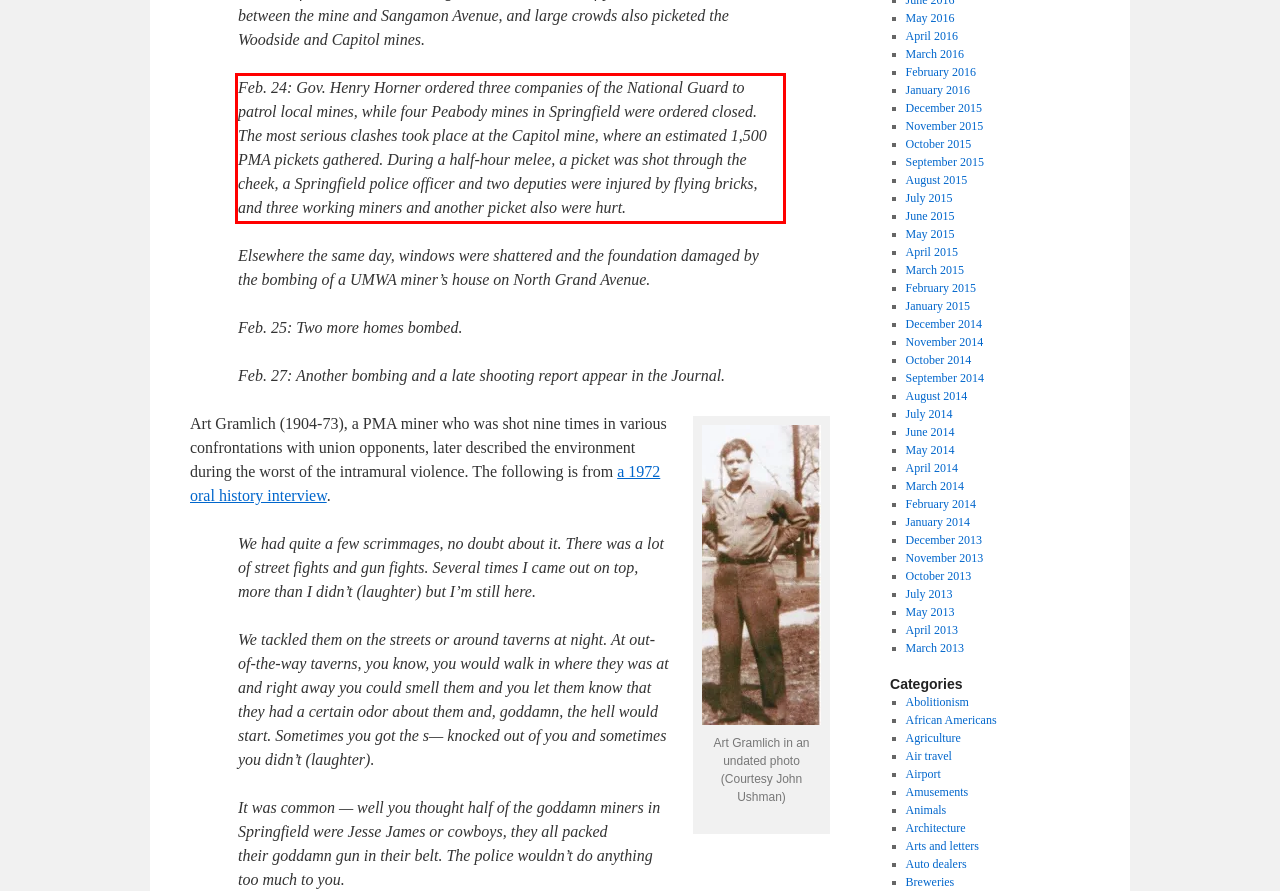Review the screenshot of the webpage and recognize the text inside the red rectangle bounding box. Provide the extracted text content.

Feb. 24: Gov. Henry Horner ordered three companies of the National Guard to patrol local mines, while four Peabody mines in Springfield were ordered closed. The most serious clashes took place at the Capitol mine, where an estimated 1,500 PMA pickets gathered. During a half-hour melee, a picket was shot through the cheek, a Springfield police officer and two deputies were injured by flying bricks, and three working miners and another picket also were hurt.